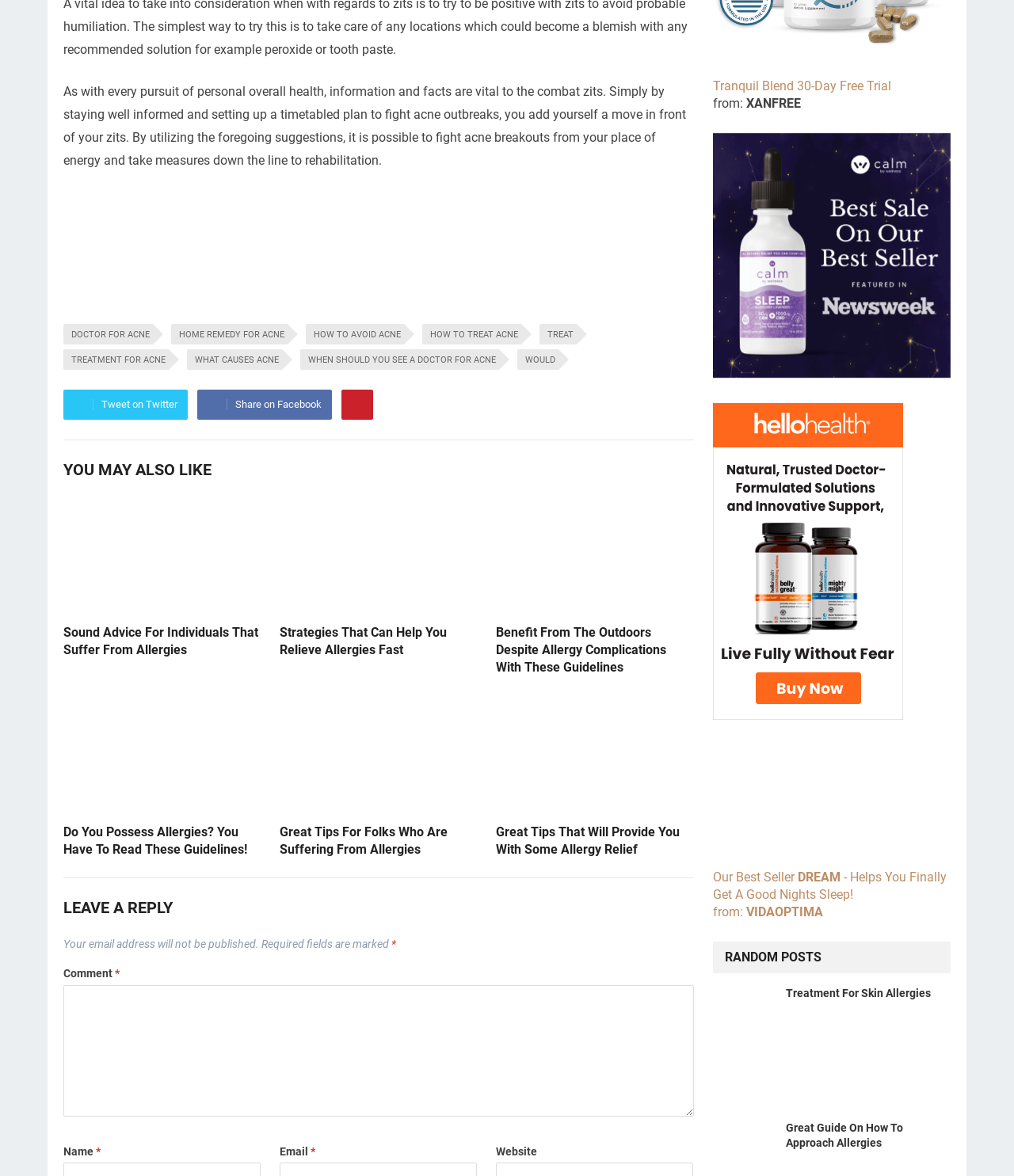Kindly provide the bounding box coordinates of the section you need to click on to fulfill the given instruction: "Click on the 'Sound Advice For Individuals That Suffer From Allergies' link".

[0.062, 0.532, 0.255, 0.559]